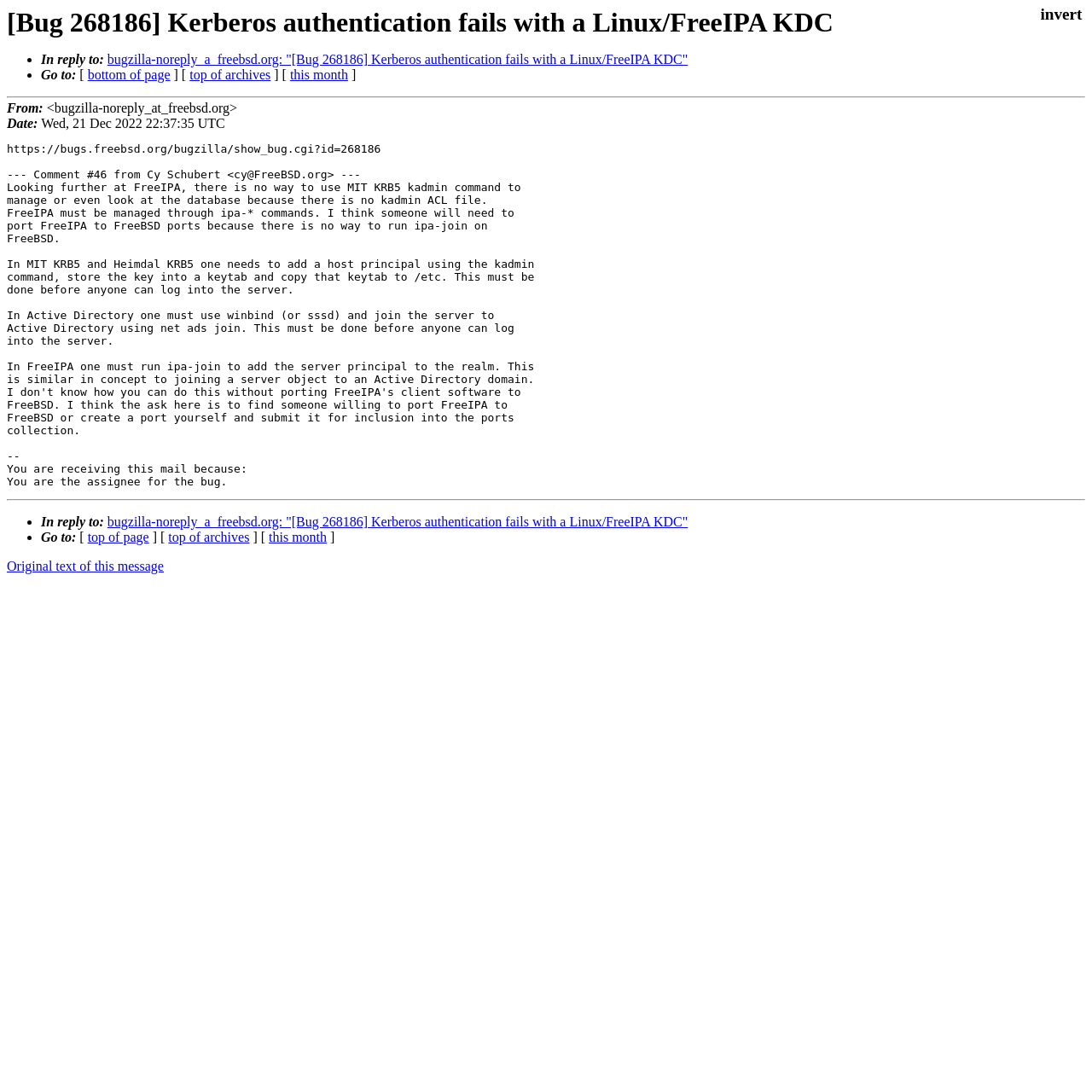Identify the bounding box coordinates for the region of the element that should be clicked to carry out the instruction: "Go to top of archives". The bounding box coordinates should be four float numbers between 0 and 1, i.e., [left, top, right, bottom].

[0.154, 0.485, 0.228, 0.499]